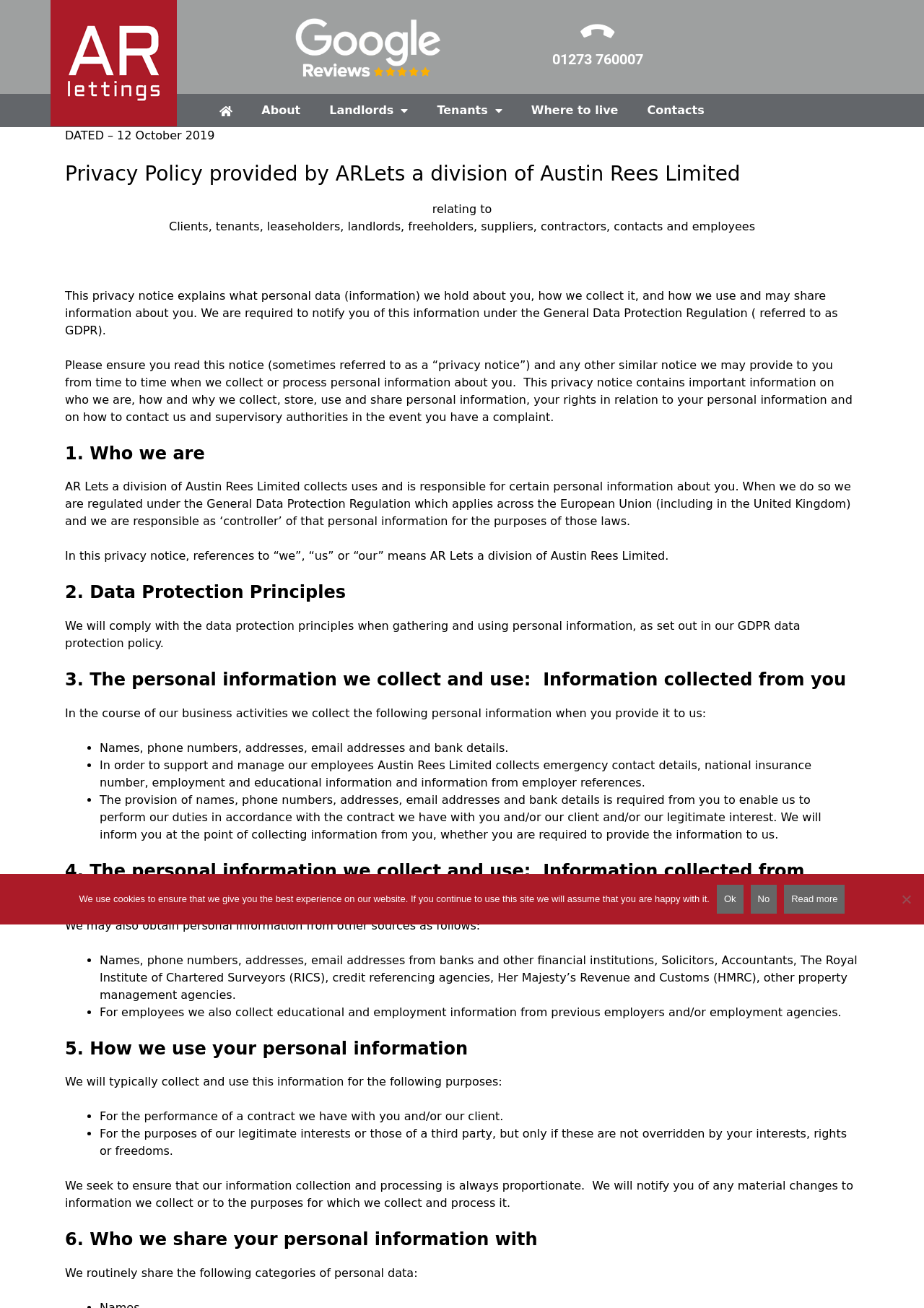Why does AR Lets share personal information with third parties?
Based on the image, provide a one-word or brief-phrase response.

For the performance of a contract or for legitimate interests